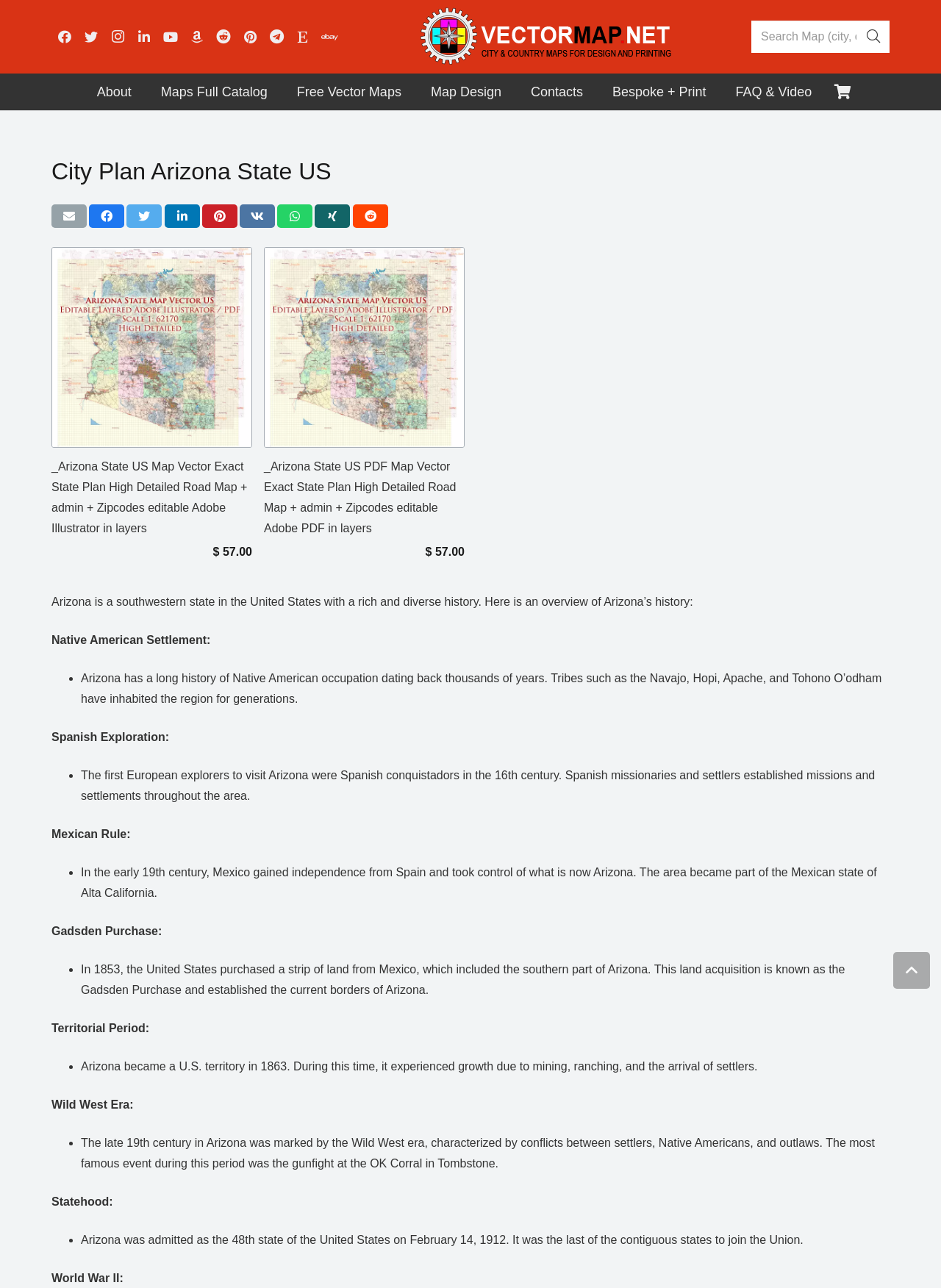Answer the following inquiry with a single word or phrase:
What is the name of the state described on this webpage?

Arizona